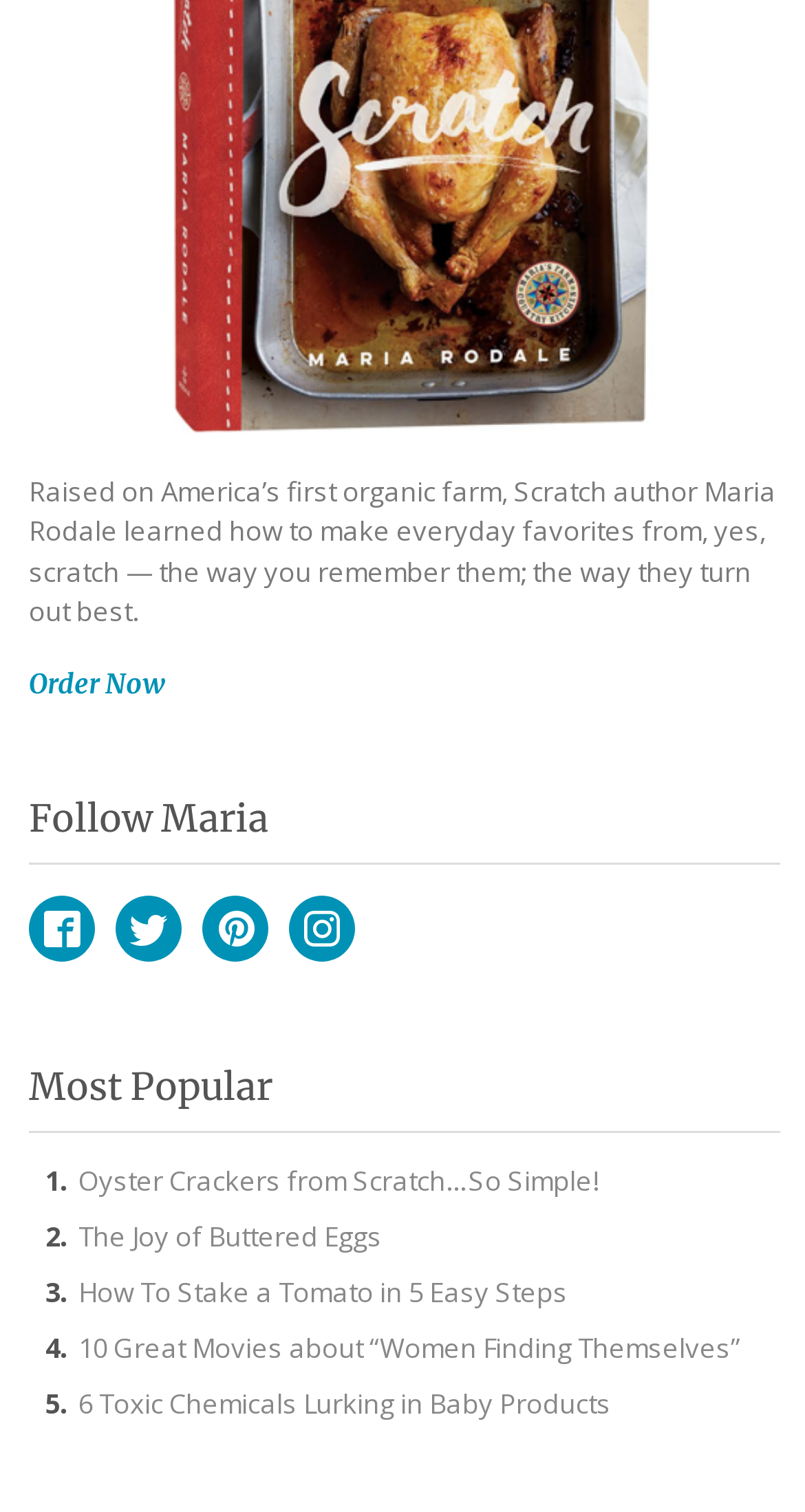Answer the following inquiry with a single word or phrase:
Who is the author of the book?

Maria Rodale